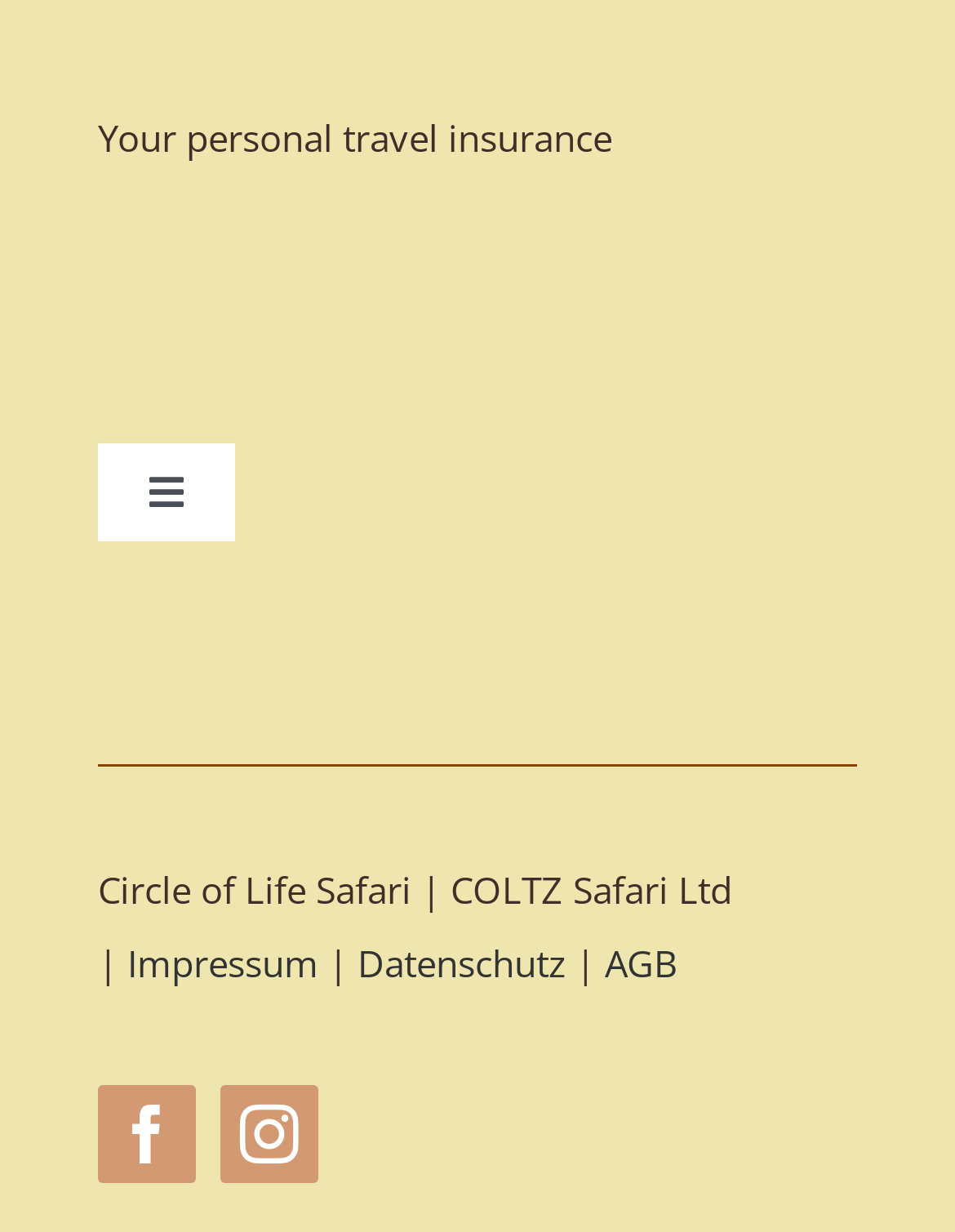What is the text above the logo? Please answer the question using a single word or phrase based on the image.

Your personal travel insurance